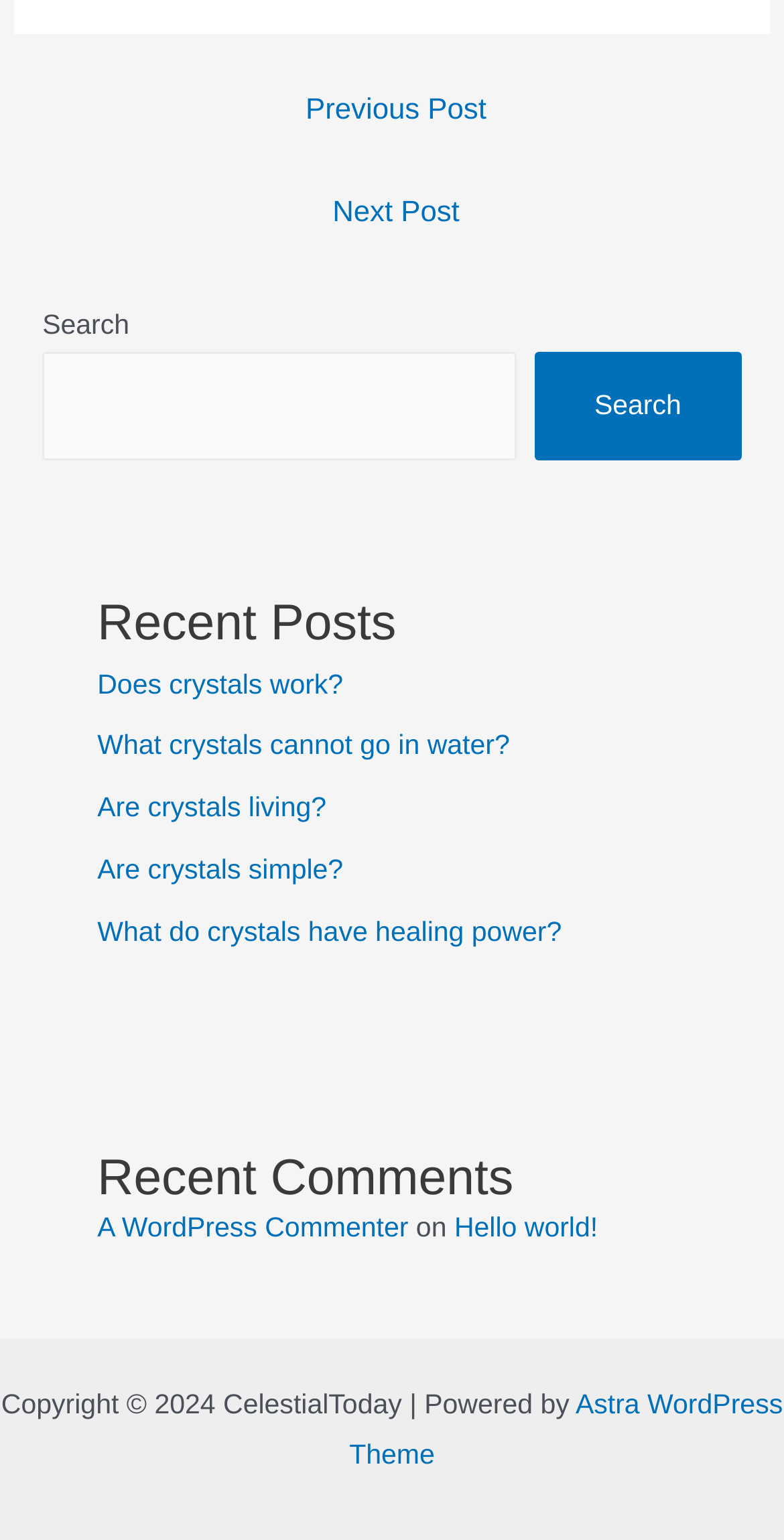Pinpoint the bounding box coordinates of the clickable area needed to execute the instruction: "Check recent comment by 'A WordPress Commenter'". The coordinates should be specified as four float numbers between 0 and 1, i.e., [left, top, right, bottom].

[0.124, 0.787, 0.521, 0.806]